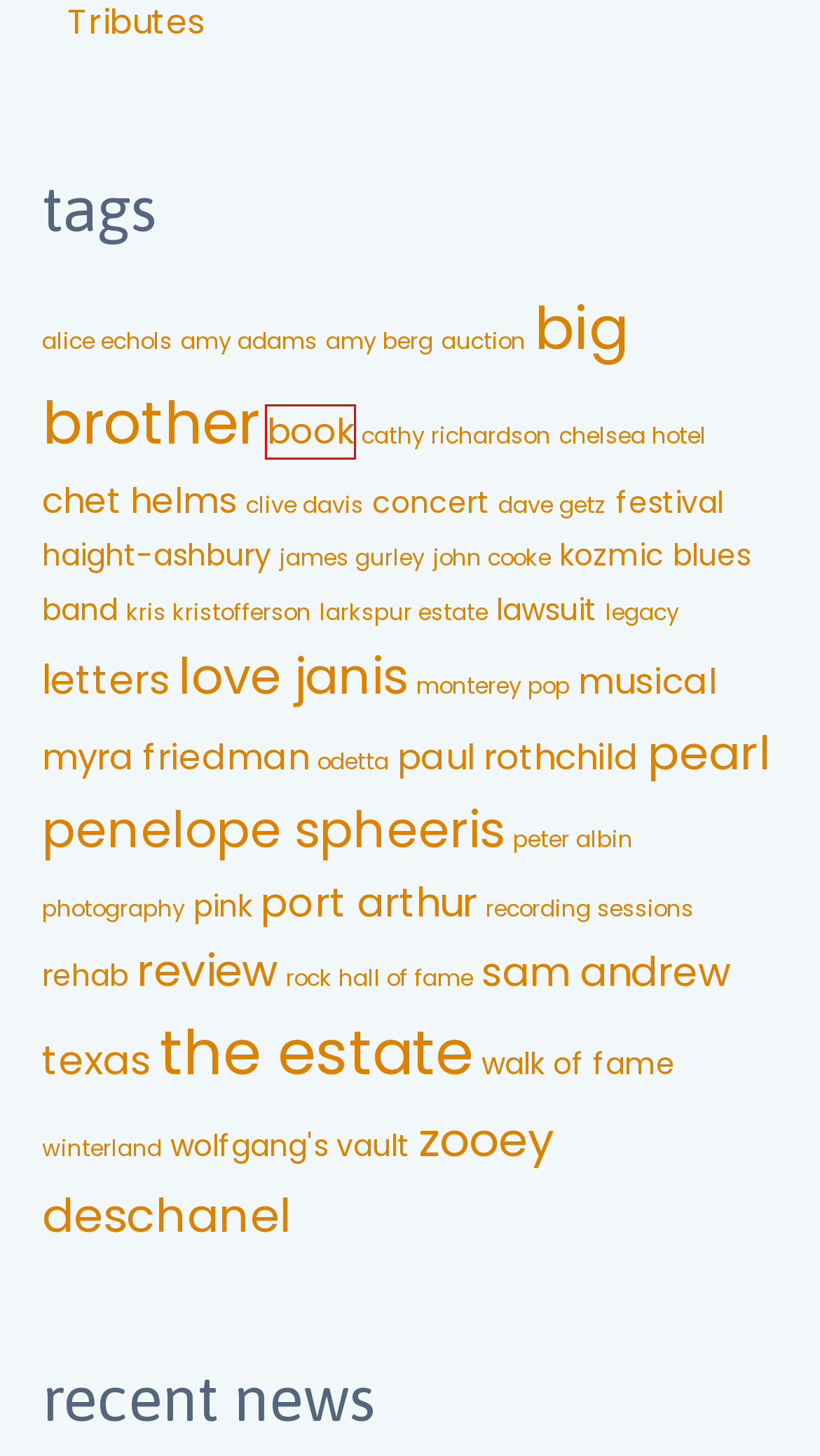Assess the screenshot of a webpage with a red bounding box and determine which webpage description most accurately matches the new page after clicking the element within the red box. Here are the options:
A. Tag: chelsea hotel - Kozmic Blues
B. Tag: love janis - Kozmic Blues
C. Tag: monterey pop - Kozmic Blues
D. Tag: lawsuit - Kozmic Blues
E. Tag: larkspur estate - Kozmic Blues
F. Tag: odetta - Kozmic Blues
G. Tag: book - Kozmic Blues
H. Tag: big brother - Kozmic Blues

G